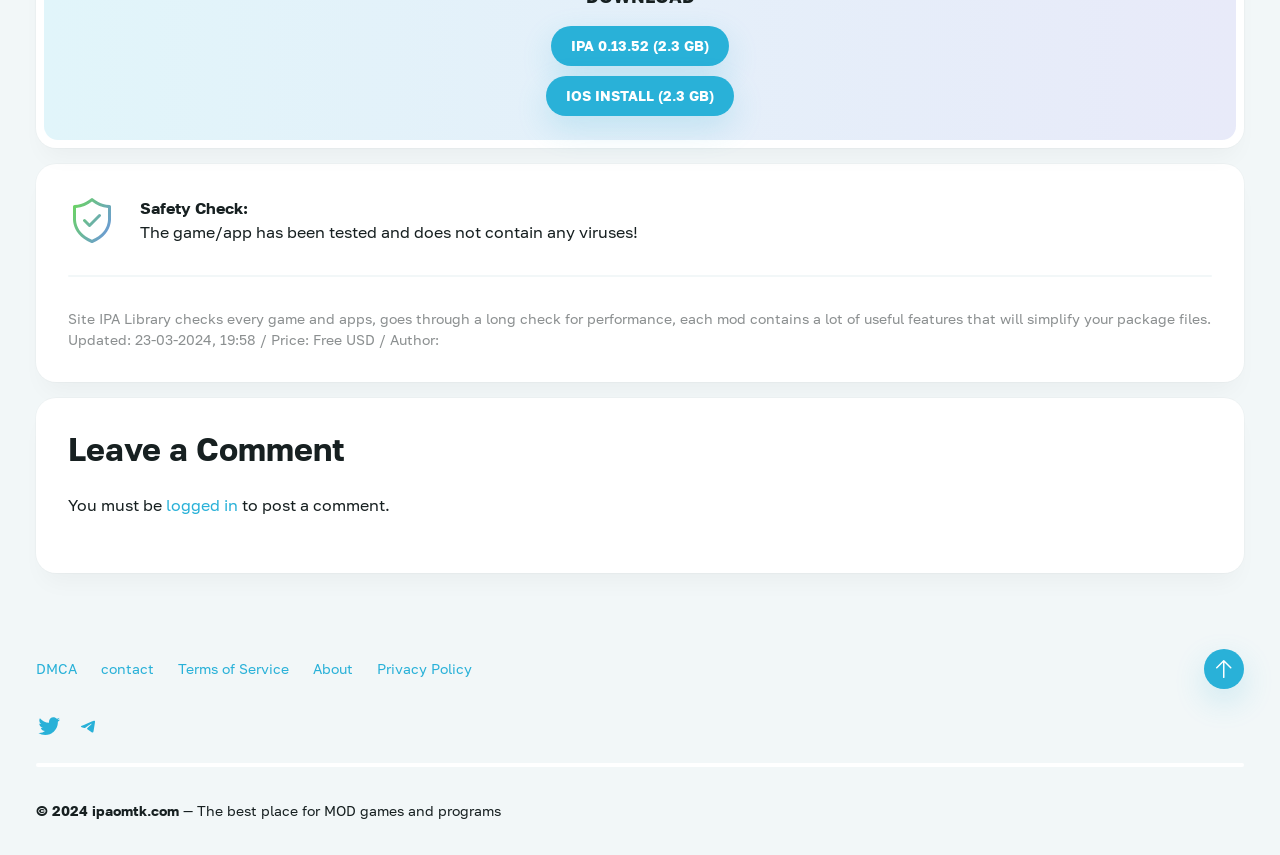Please locate the bounding box coordinates of the element that needs to be clicked to achieve the following instruction: "Click DMCA". The coordinates should be four float numbers between 0 and 1, i.e., [left, top, right, bottom].

[0.019, 0.759, 0.07, 0.805]